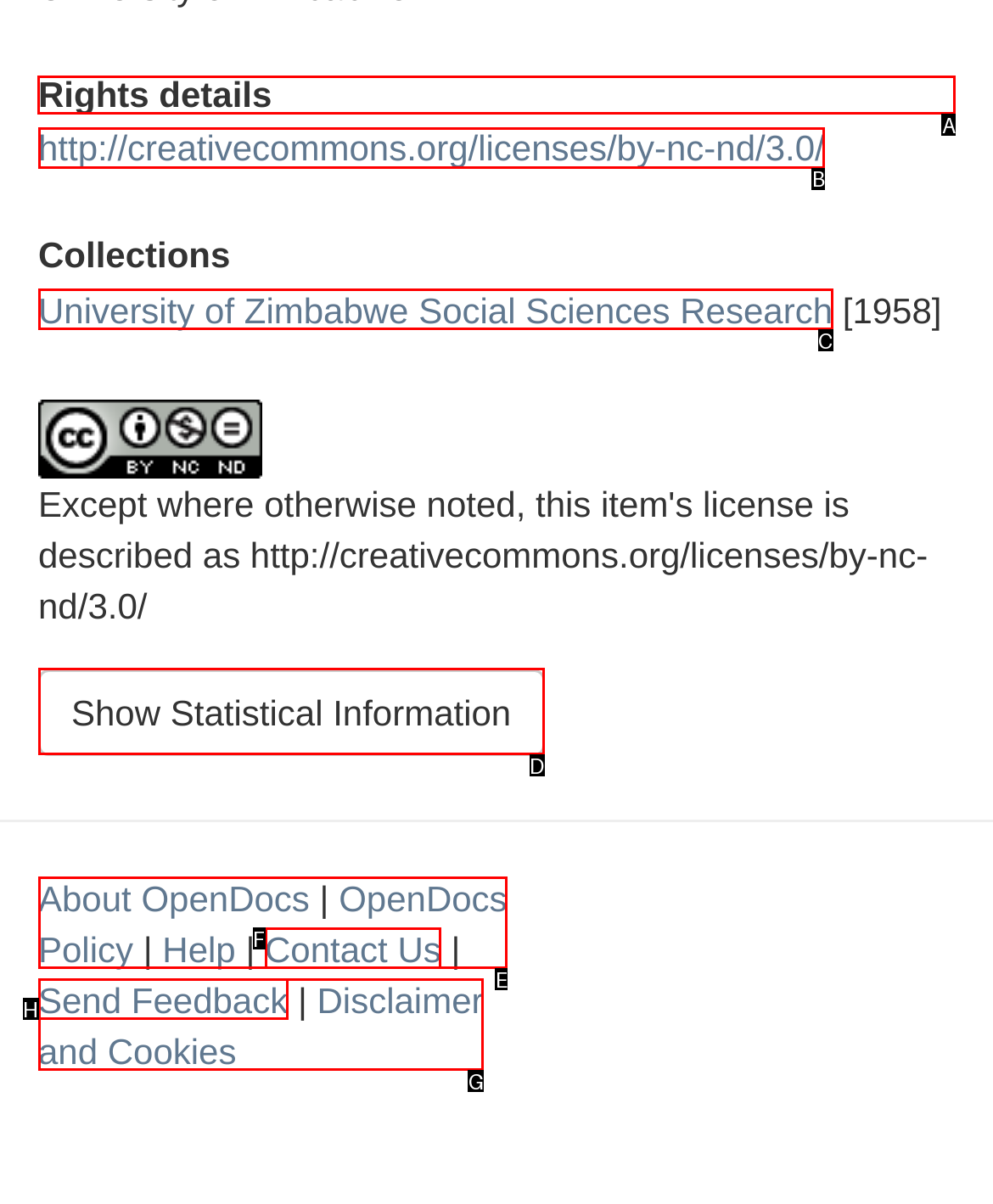Based on the task: View rights details, which UI element should be clicked? Answer with the letter that corresponds to the correct option from the choices given.

A